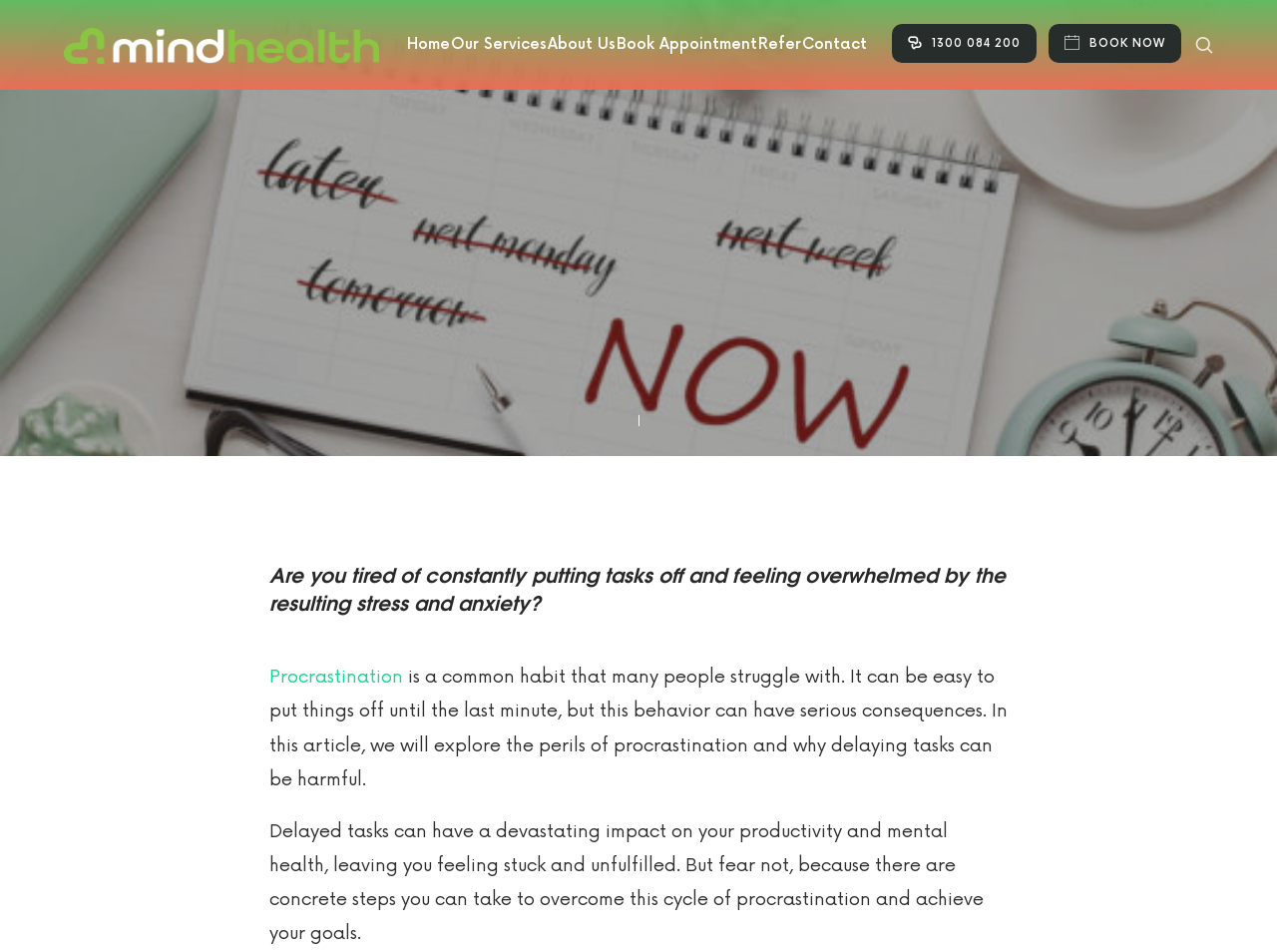Using floating point numbers between 0 and 1, provide the bounding box coordinates in the format (top-left x, top-left y, bottom-right x, bottom-right y). Locate the UI element described here: FAQ

None